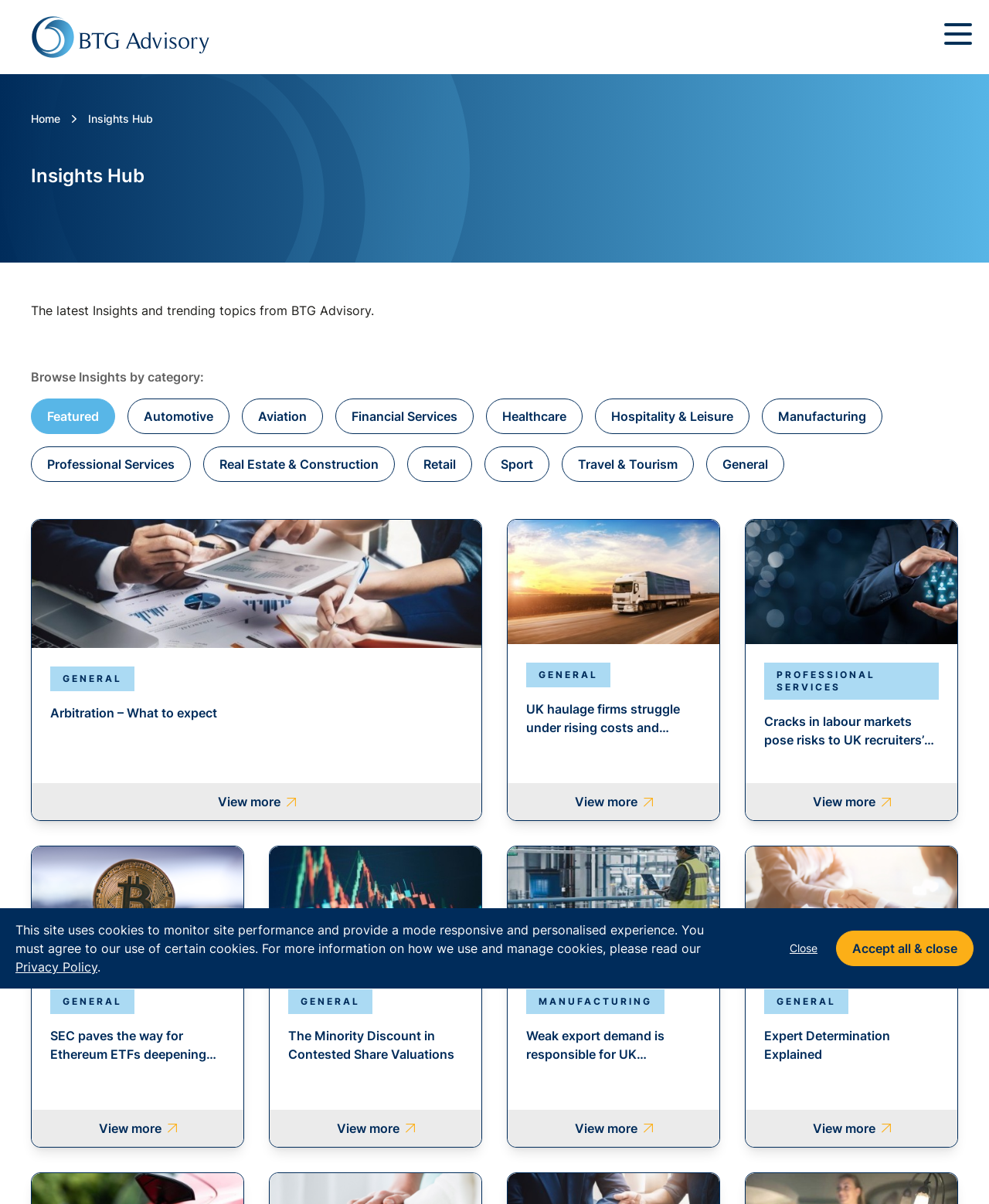How many articles are displayed on the webpage?
Based on the screenshot, provide your answer in one word or phrase.

5